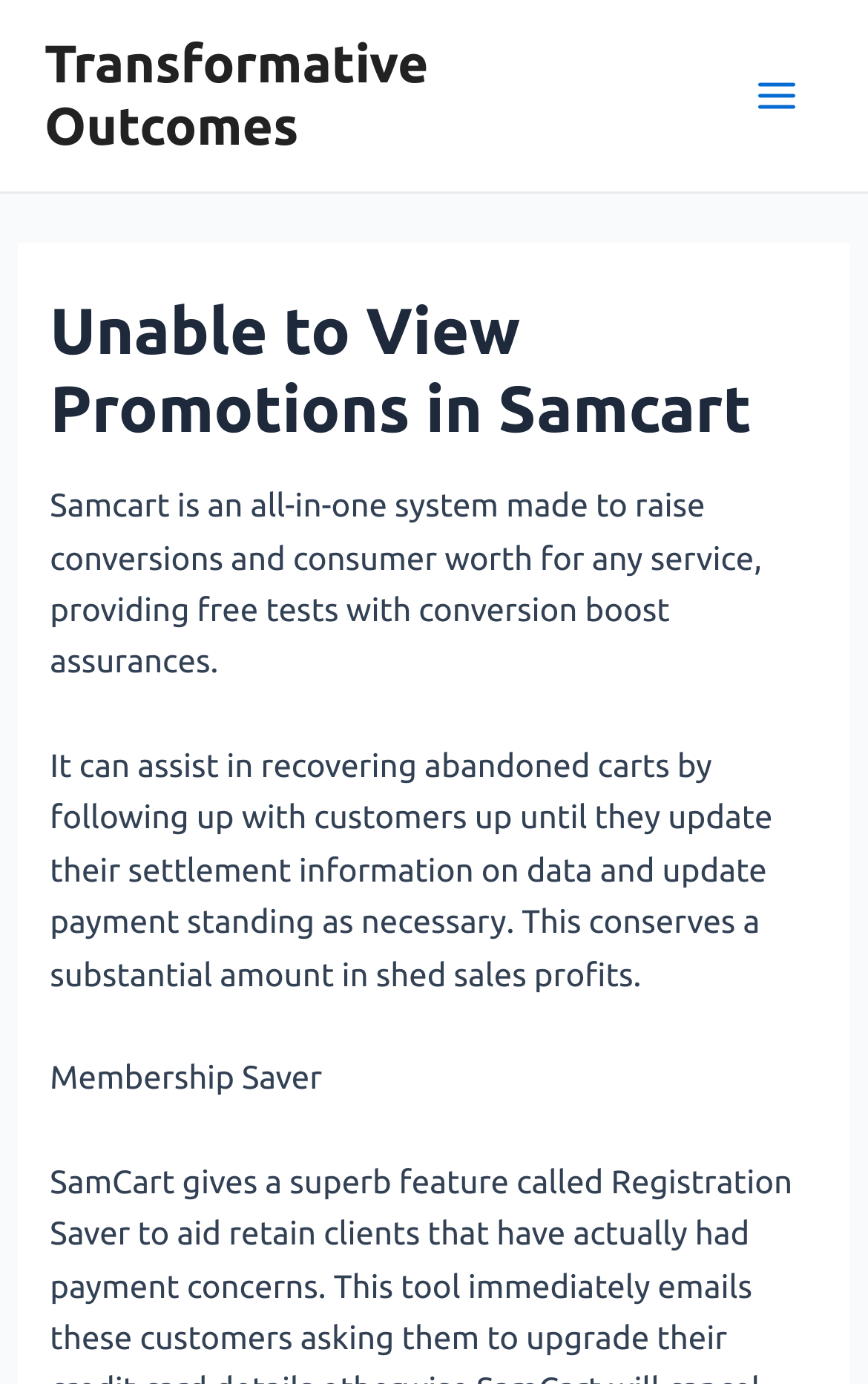Locate the bounding box of the UI element with the following description: "Random Site".

None